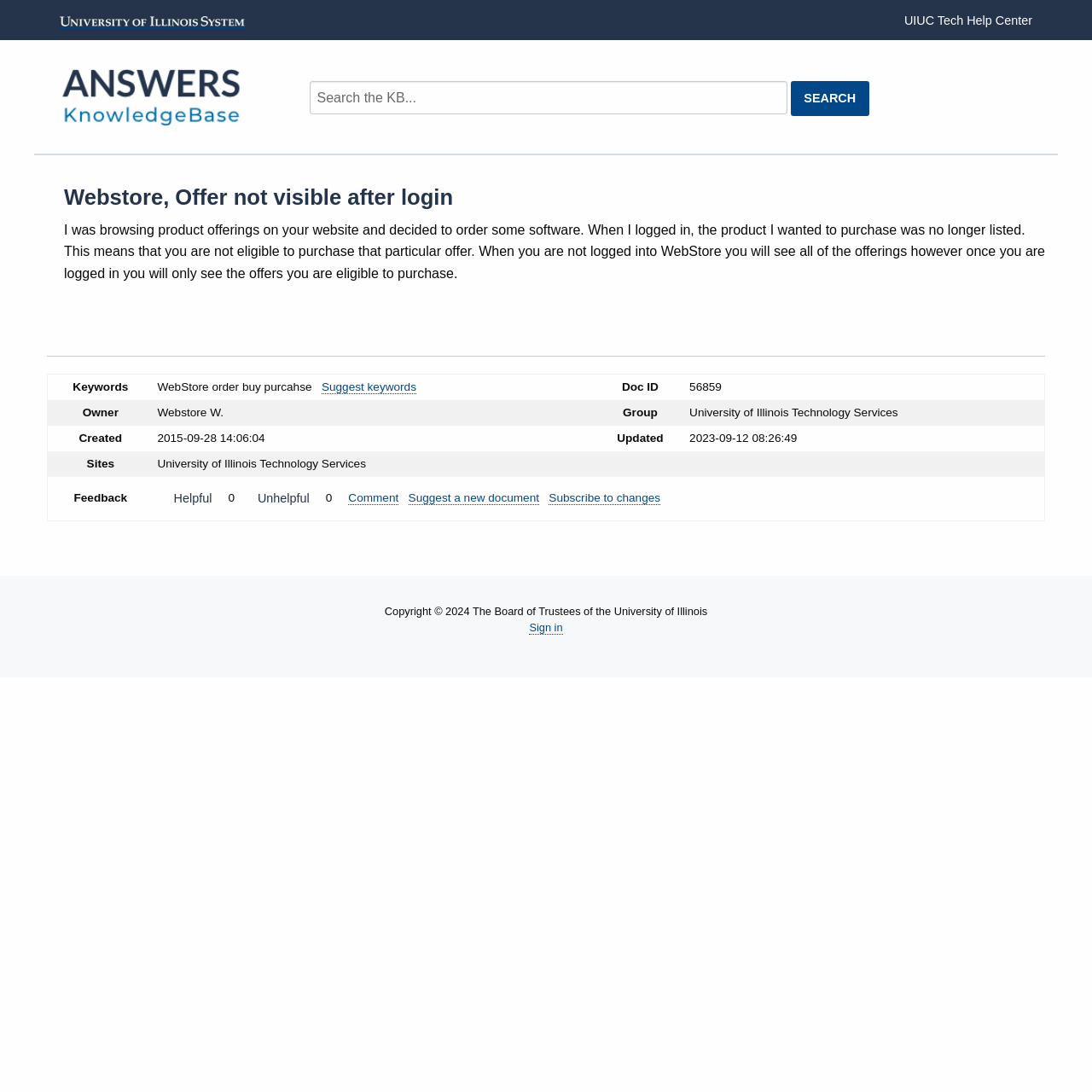Find the bounding box coordinates for the HTML element described as: "value="Unhelpful"". The coordinates should consist of four float values between 0 and 1, i.e., [left, top, right, bottom].

[0.224, 0.441, 0.295, 0.473]